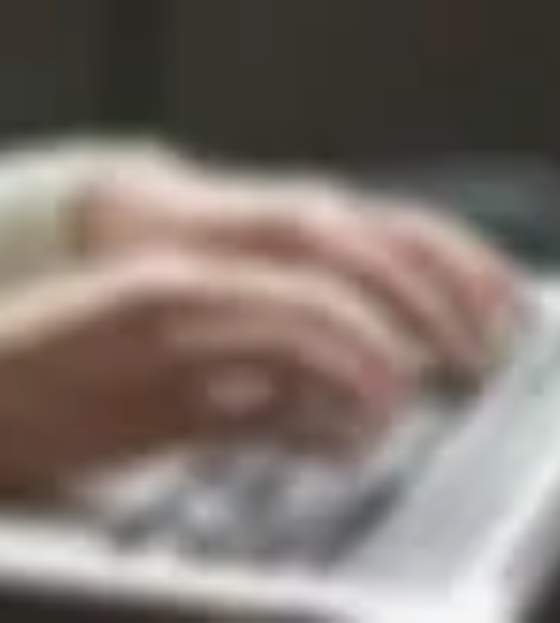What is the significance of technology in the context?
Answer the question with as much detail as you can, using the image as a reference.

The caption highlights the importance of technology in supporting various charitable causes, emphasizing that every effort contributes to making a difference in the world.